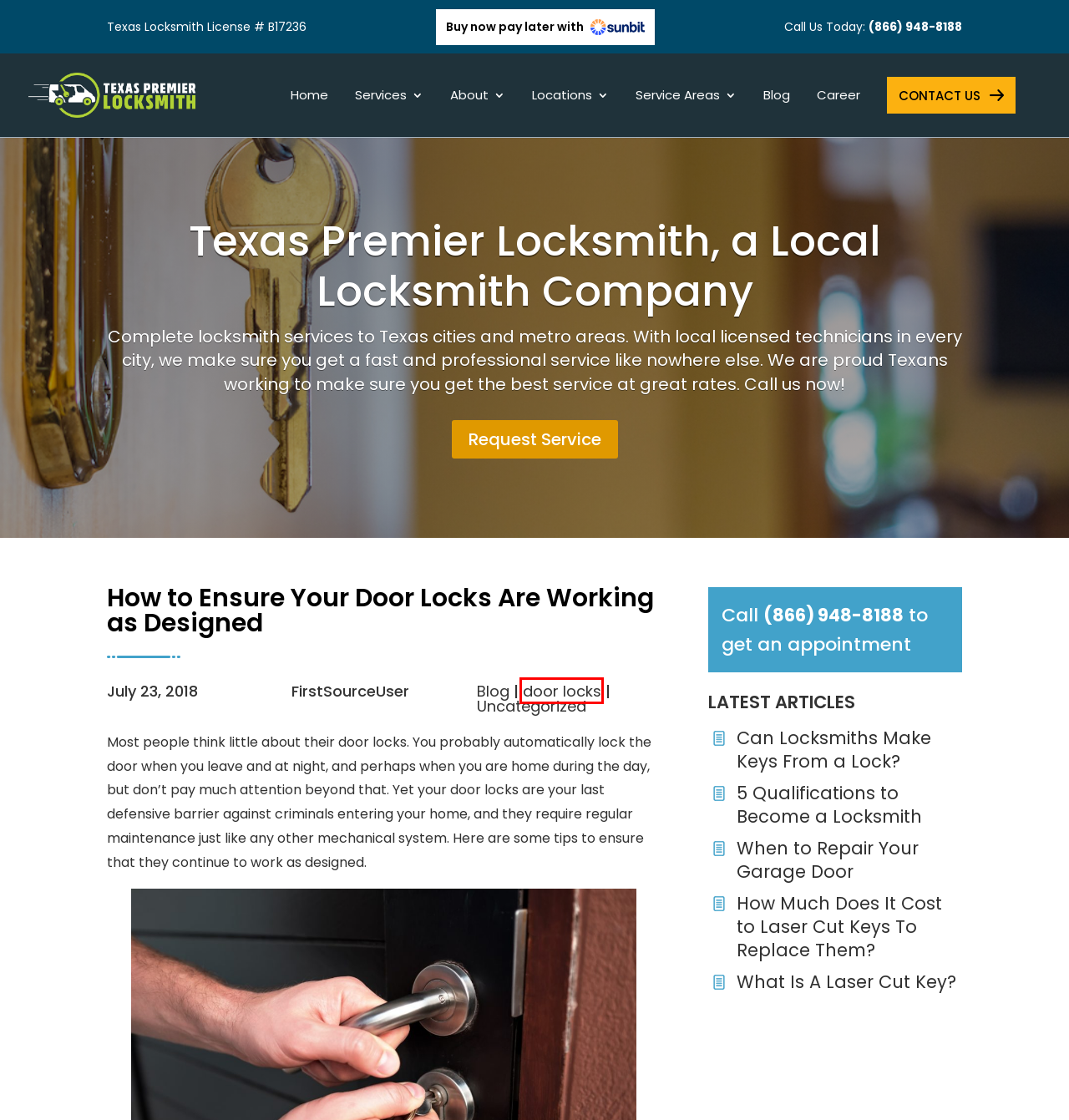Examine the screenshot of a webpage with a red bounding box around a UI element. Your task is to identify the webpage description that best corresponds to the new webpage after clicking the specified element. The given options are:
A. Blog Archives - Texas Premier Locksmith
B. How Much Does It Cost to Laser Cut Keys & To Replace Them?
C. Contact Us - Texas Premier Locksmith
D. Laser Cut Key Services in Texas | TX Premier Locksmith
E. Uncategorized Archives - Texas Premier Locksmith
F. When to Repair Your Garage Door | Texas Premier Locksmith
G. Can Locksmiths Make Keys From A Lock? | Texas Locksmith
H. door locks Archives - Texas Premier Locksmith

H